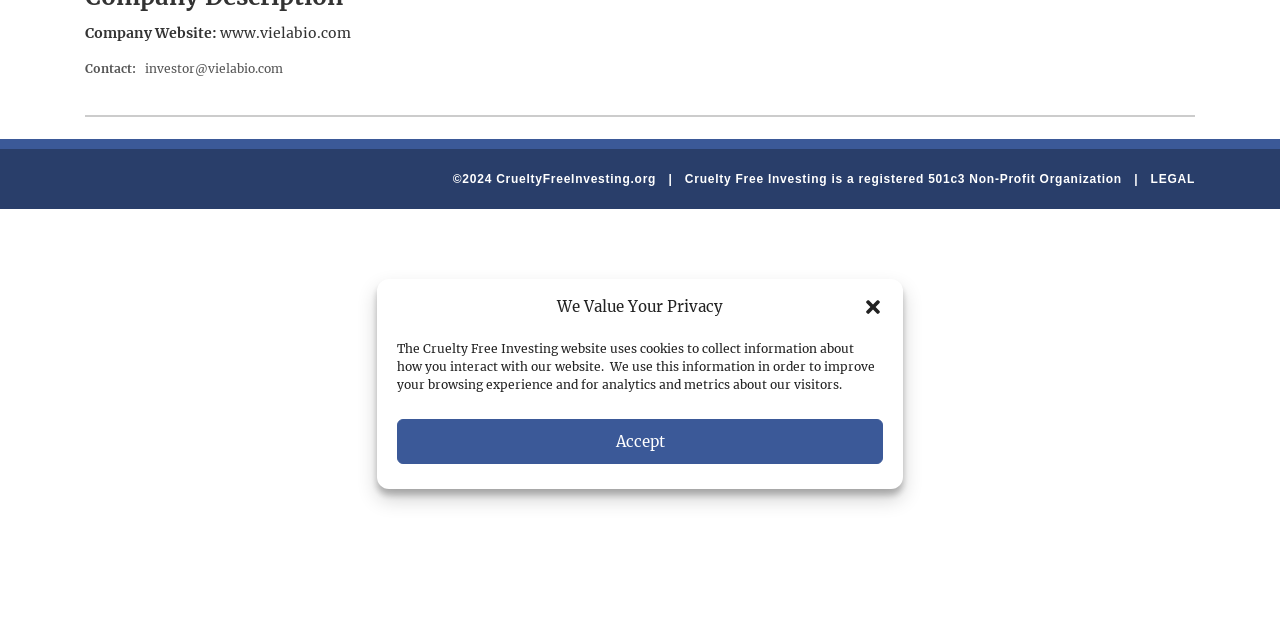Find the bounding box coordinates for the HTML element specified by: "©2024 CrueltyFreeInvesting.org".

[0.354, 0.269, 0.513, 0.291]